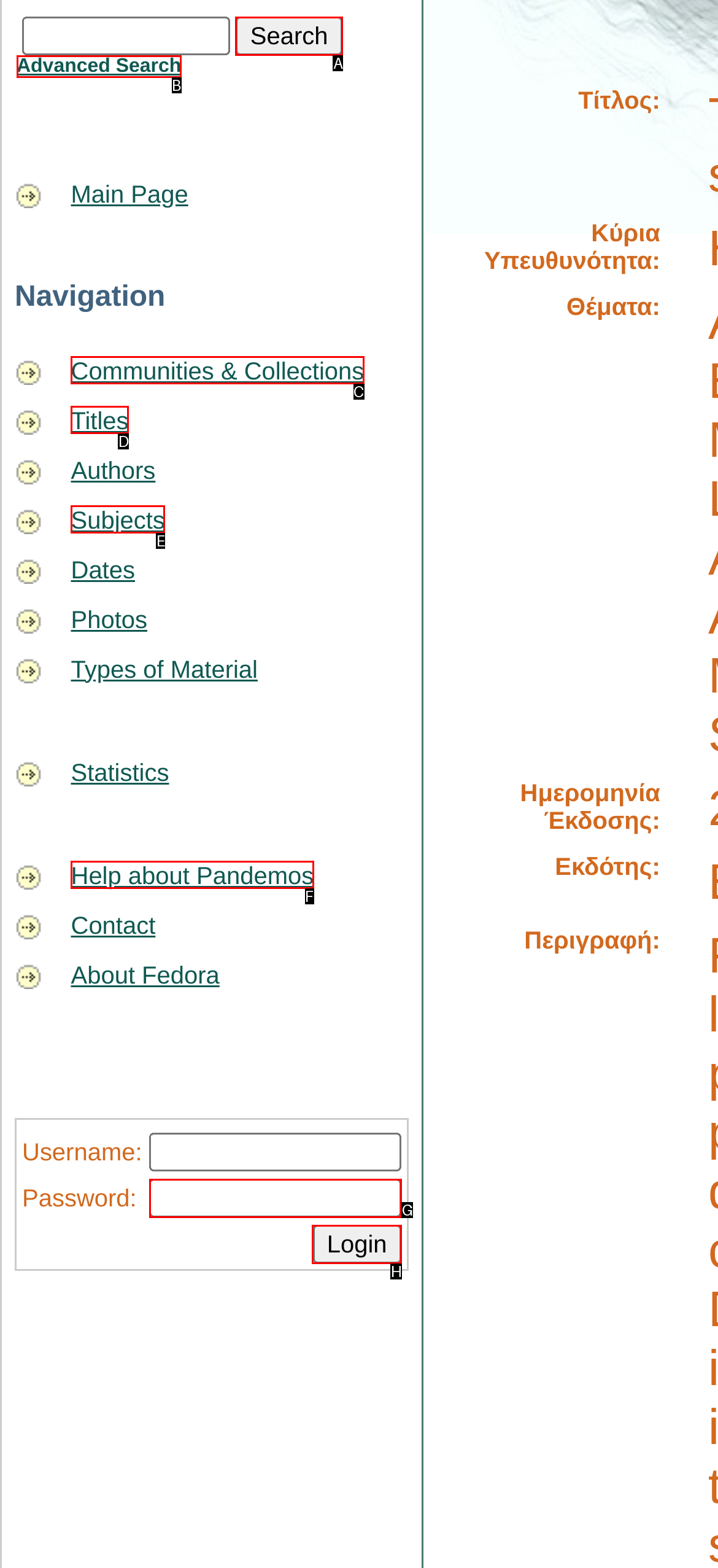Find the option that best fits the description: name="submit" value="Login". Answer with the letter of the option.

H